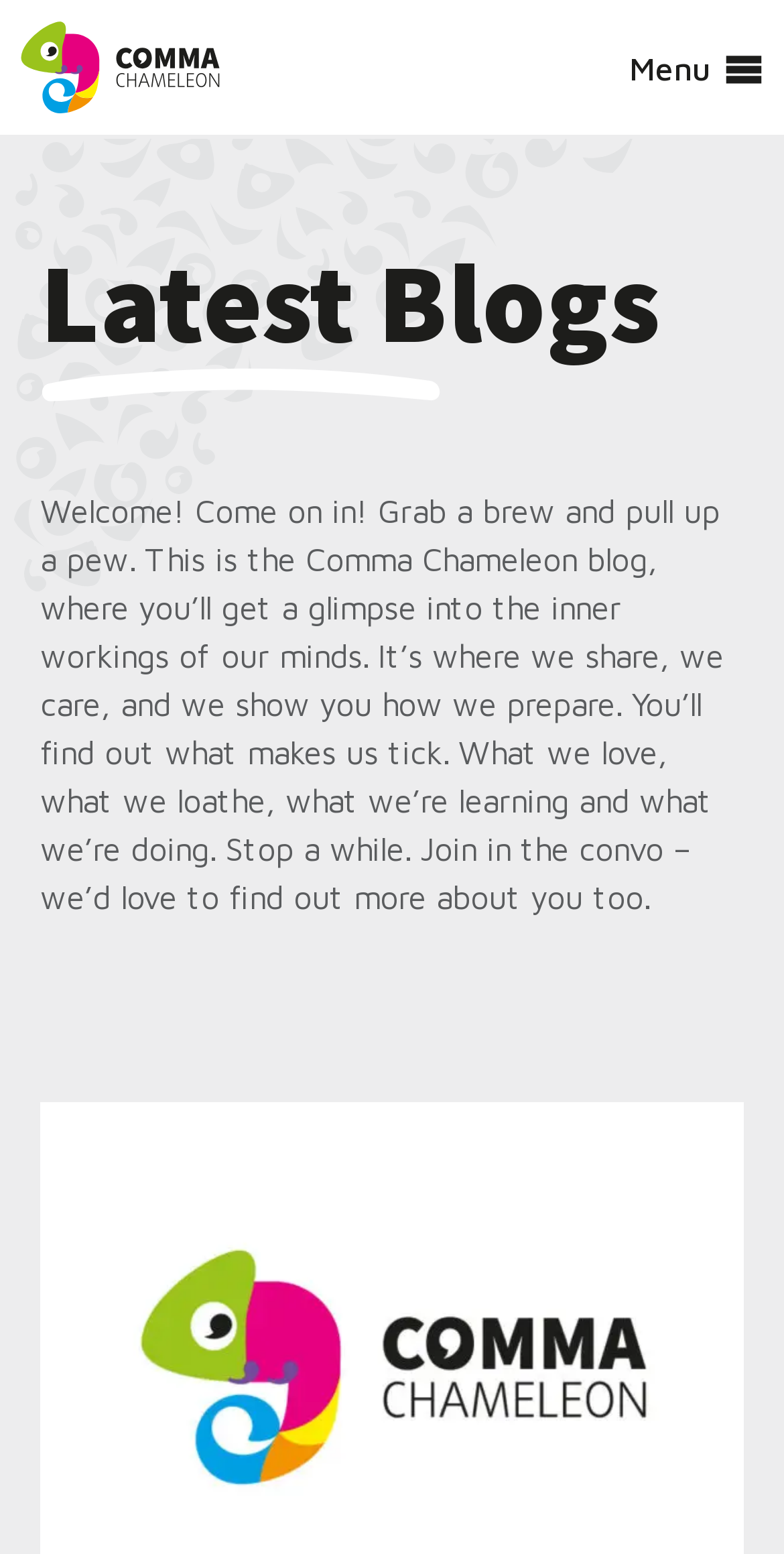Determine the bounding box for the UI element described here: "parent_node: Menu".

[0.026, 0.013, 0.282, 0.074]